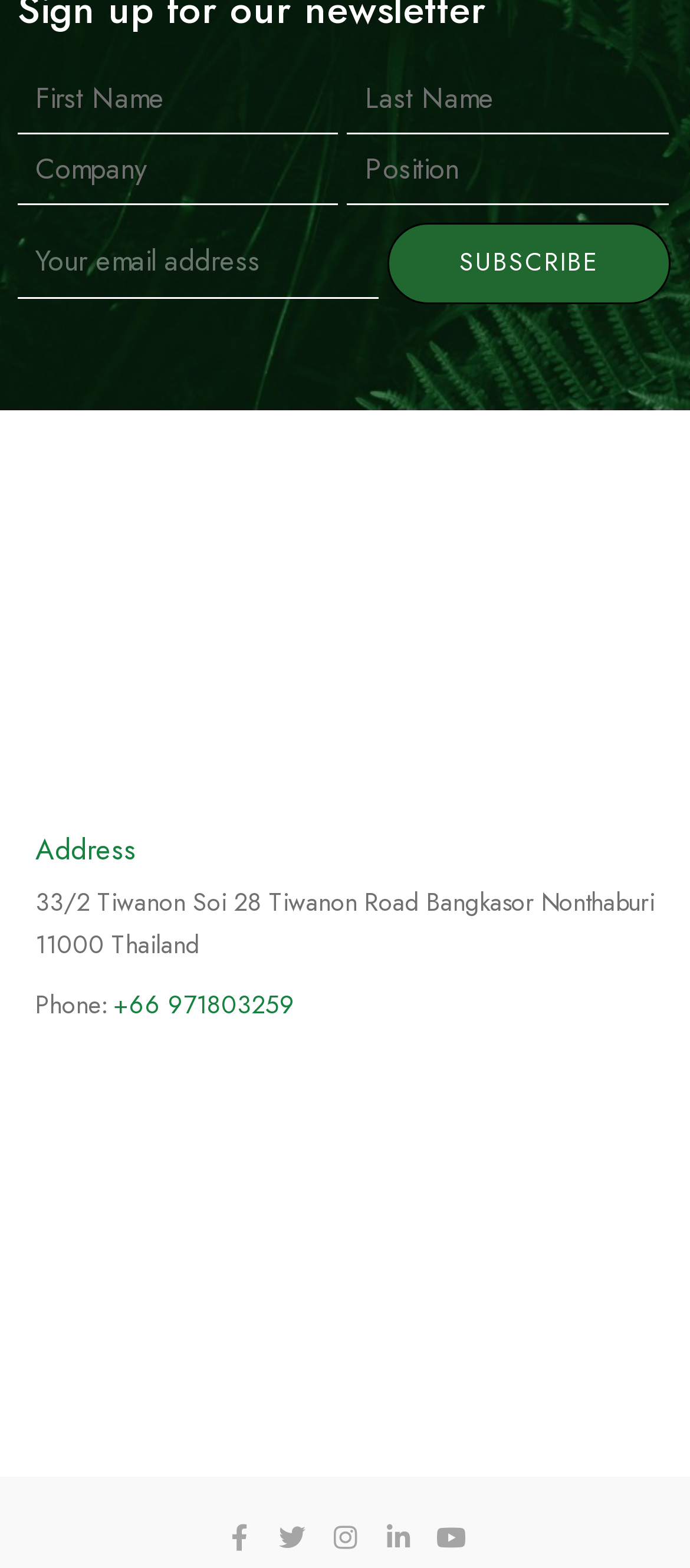What is the purpose of the form?
Using the details from the image, give an elaborate explanation to answer the question.

The form contains fields for first name, last name, company, position, and email address, and a subscribe button, indicating that the purpose of the form is to subscribe to a newsletter or service.